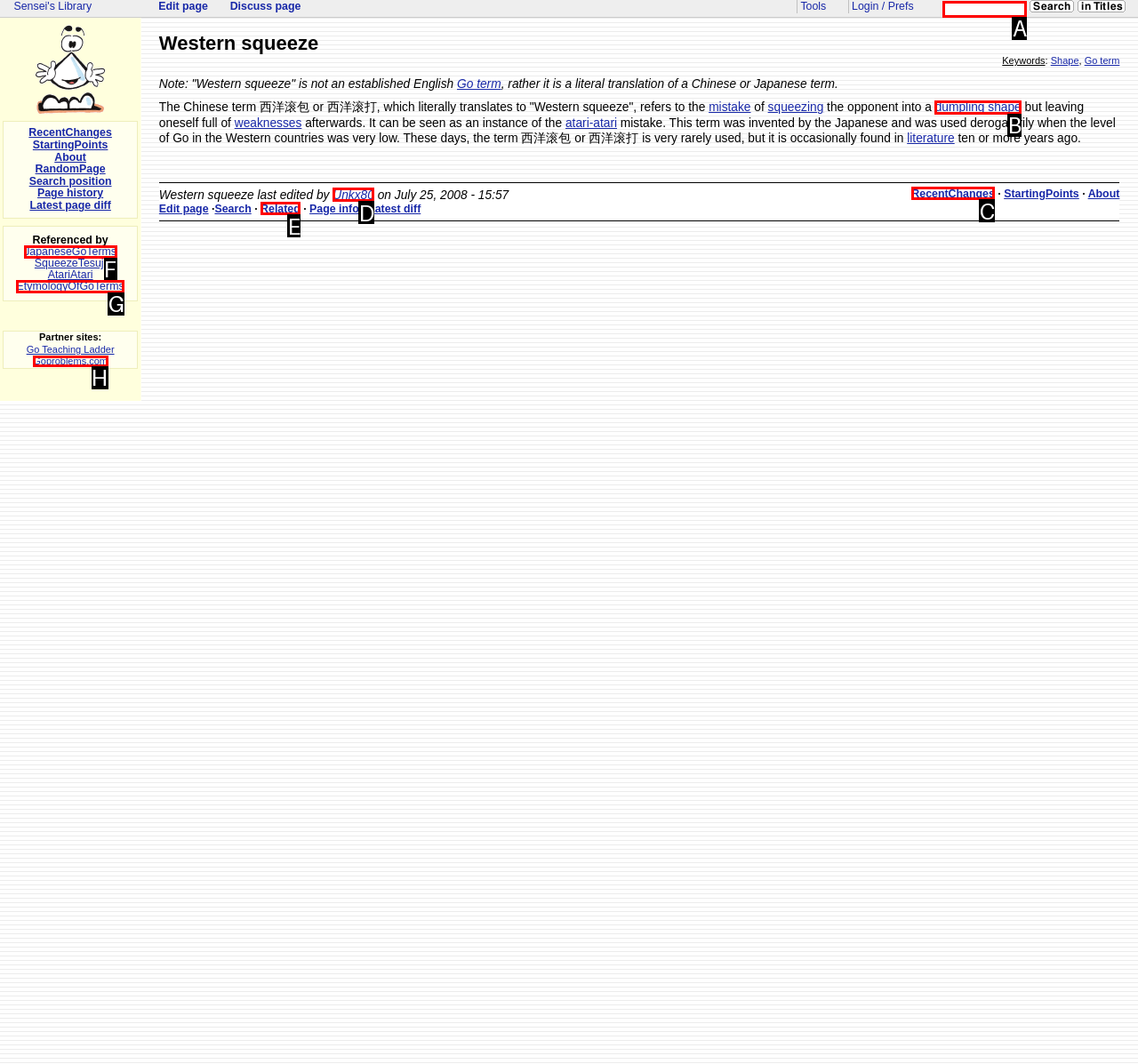Based on the given description: RecentChanges, identify the correct option and provide the corresponding letter from the given choices directly.

C